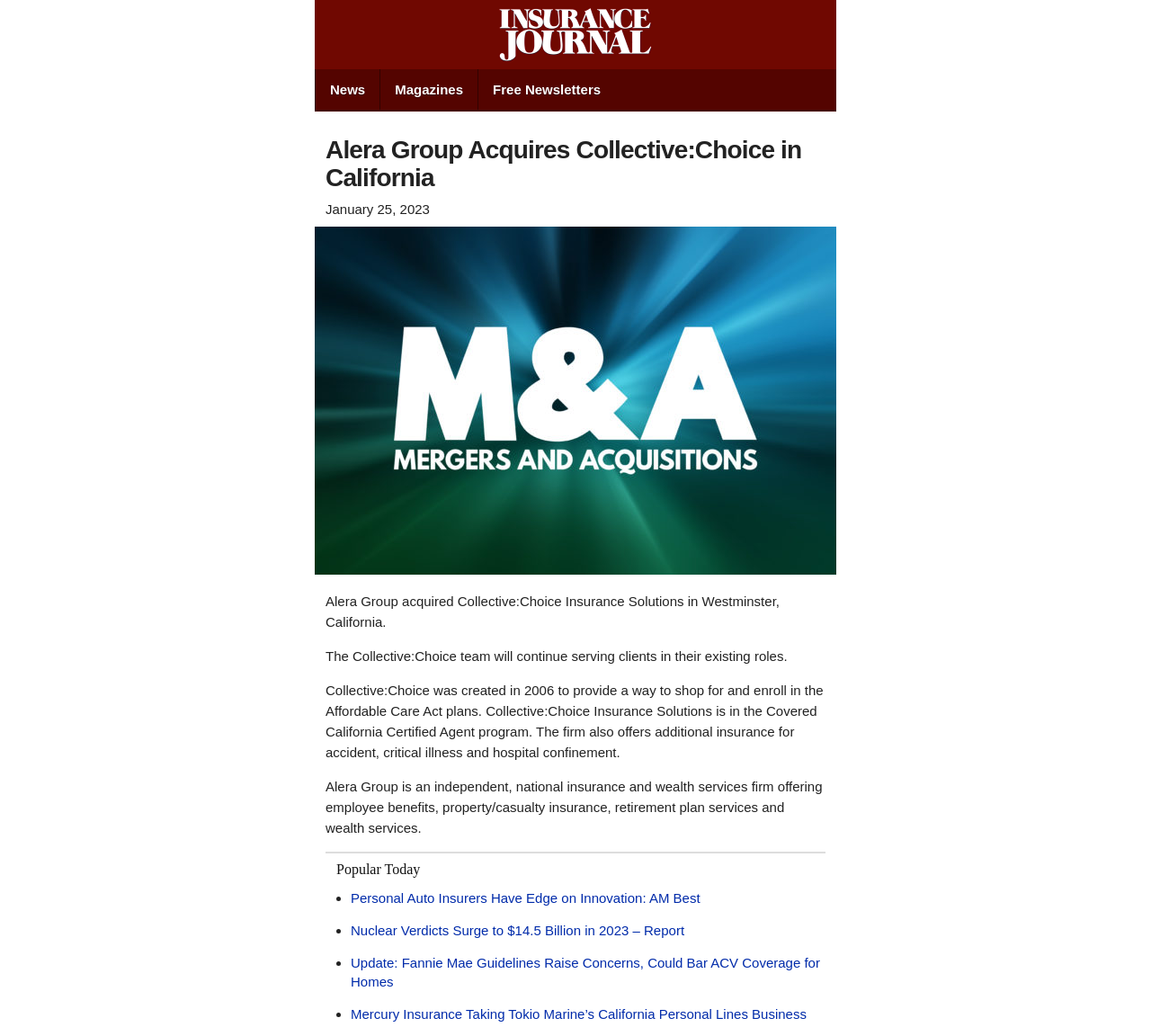Based on the element description "GIA Gives", predict the bounding box coordinates of the UI element.

None